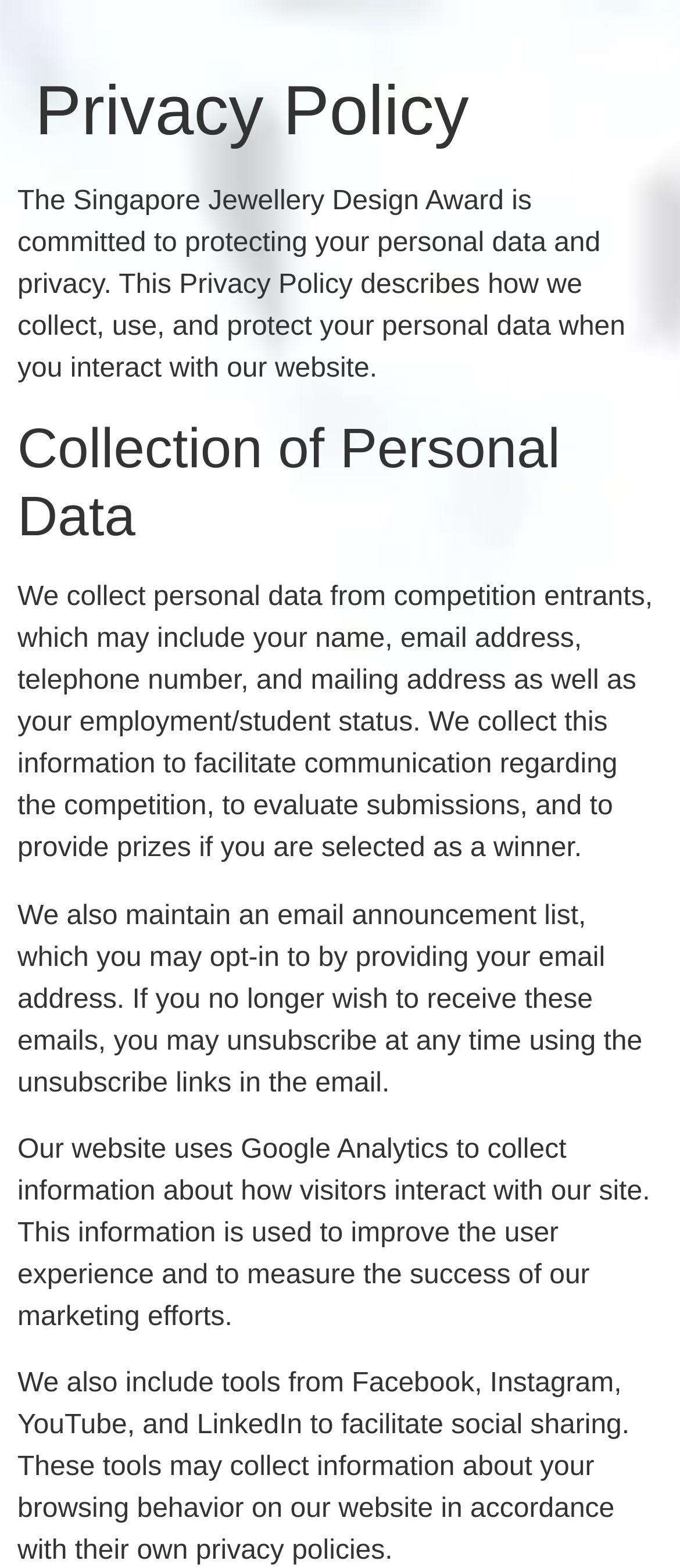Generate a thorough caption detailing the webpage content.

The webpage is about the Privacy Policy of the Singapore Jewellery Design Award. At the top, there is a header with the title "Privacy Policy" in a prominent position. Below the header, there is a brief introduction to the Privacy Policy, stating the organization's commitment to protecting personal data and privacy.

Following the introduction, there are four sections of text, each with a heading. The first section, "Collection of Personal Data", explains that the organization collects personal data from competition entrants, including name, email address, telephone number, and mailing address, as well as employment/student status. This information is used to facilitate communication, evaluate submissions, and provide prizes to winners.

The second section explains that the organization also maintains an email announcement list, which users can opt-in to by providing their email address. Users can unsubscribe from this list at any time.

The third section describes how the website uses Google Analytics to collect information about visitor interactions, which is used to improve the user experience and measure marketing efforts.

The fourth and final section explains that the website includes tools from social media platforms such as Facebook, Instagram, YouTube, and LinkedIn, which may collect information about browsing behavior according to their own privacy policies.